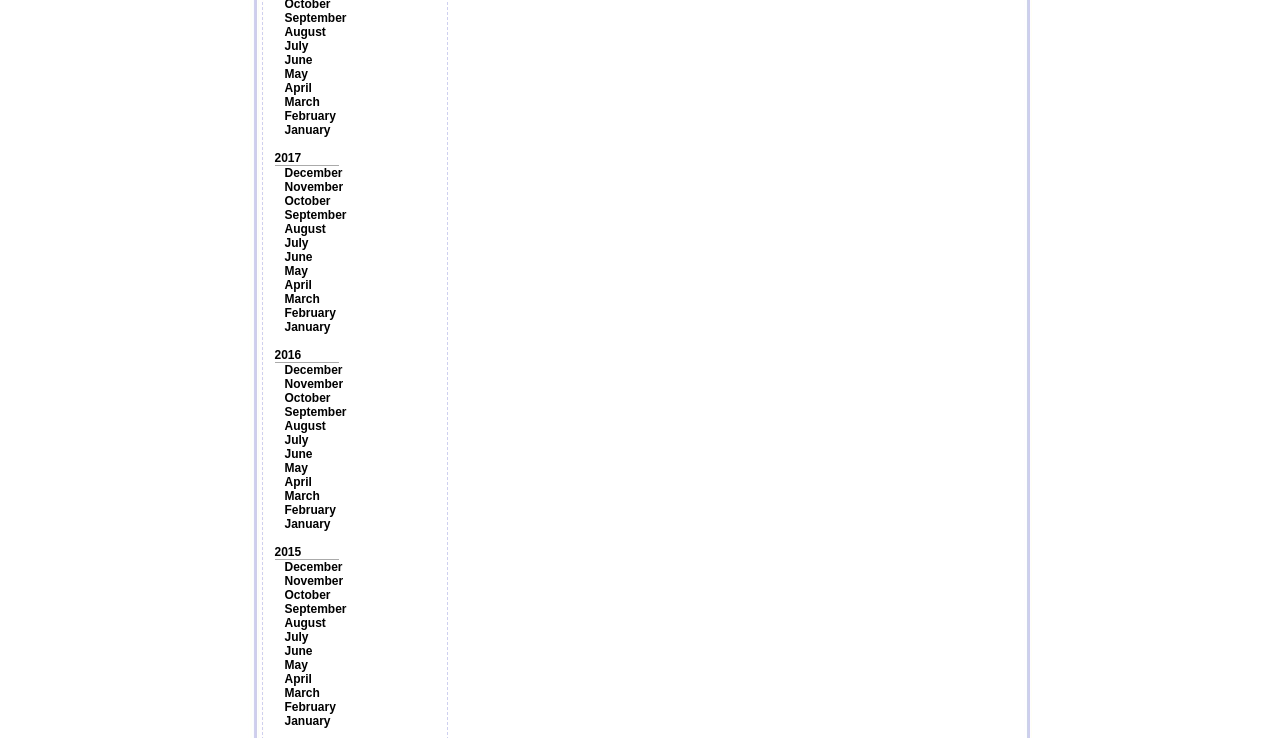Based on the element description, predict the bounding box coordinates (top-left x, top-left y, bottom-right x, bottom-right y) for the UI element in the screenshot: January

[0.222, 0.967, 0.258, 0.986]